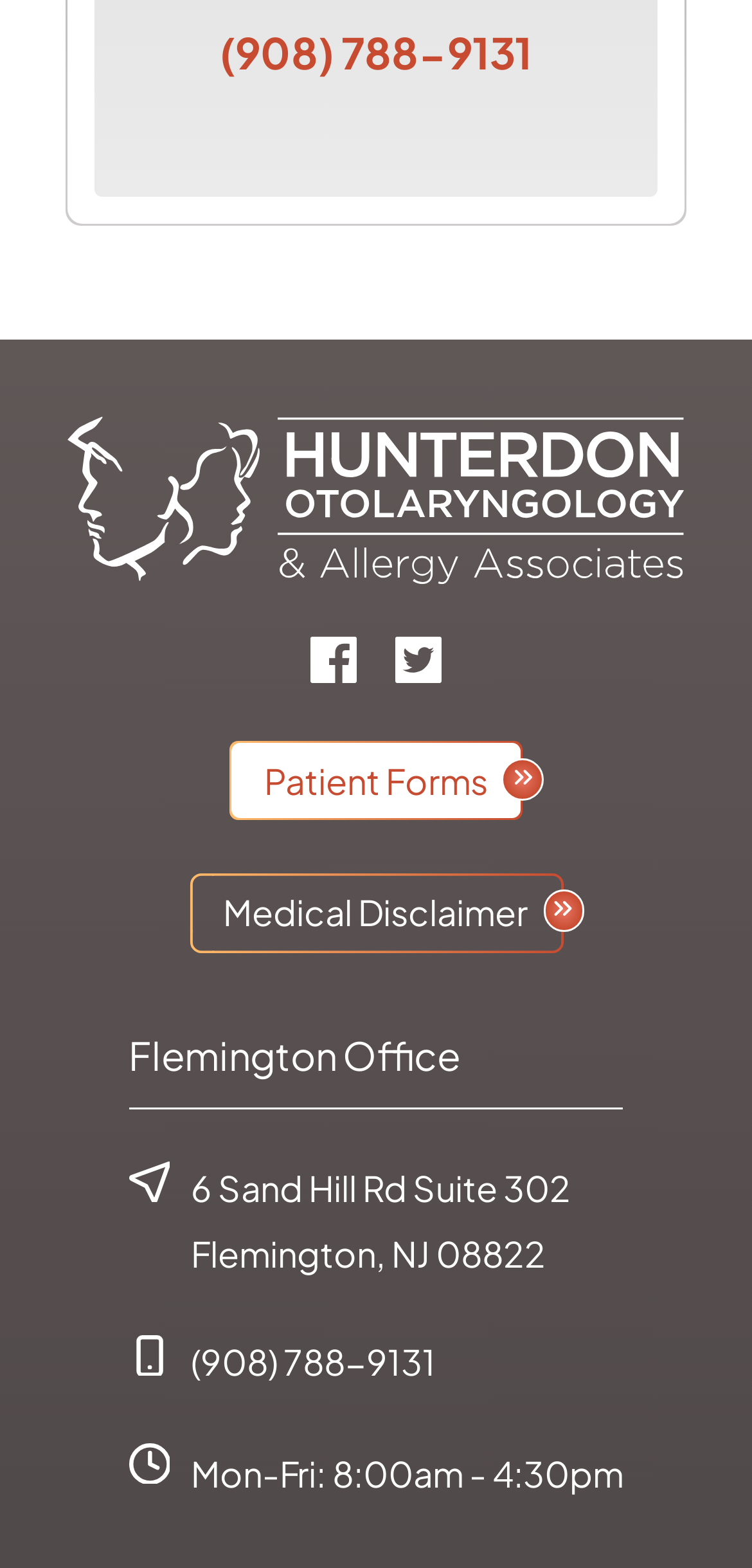Please respond in a single word or phrase: 
What are the office hours of the Flemington Office?

8:00am - 4:30pm